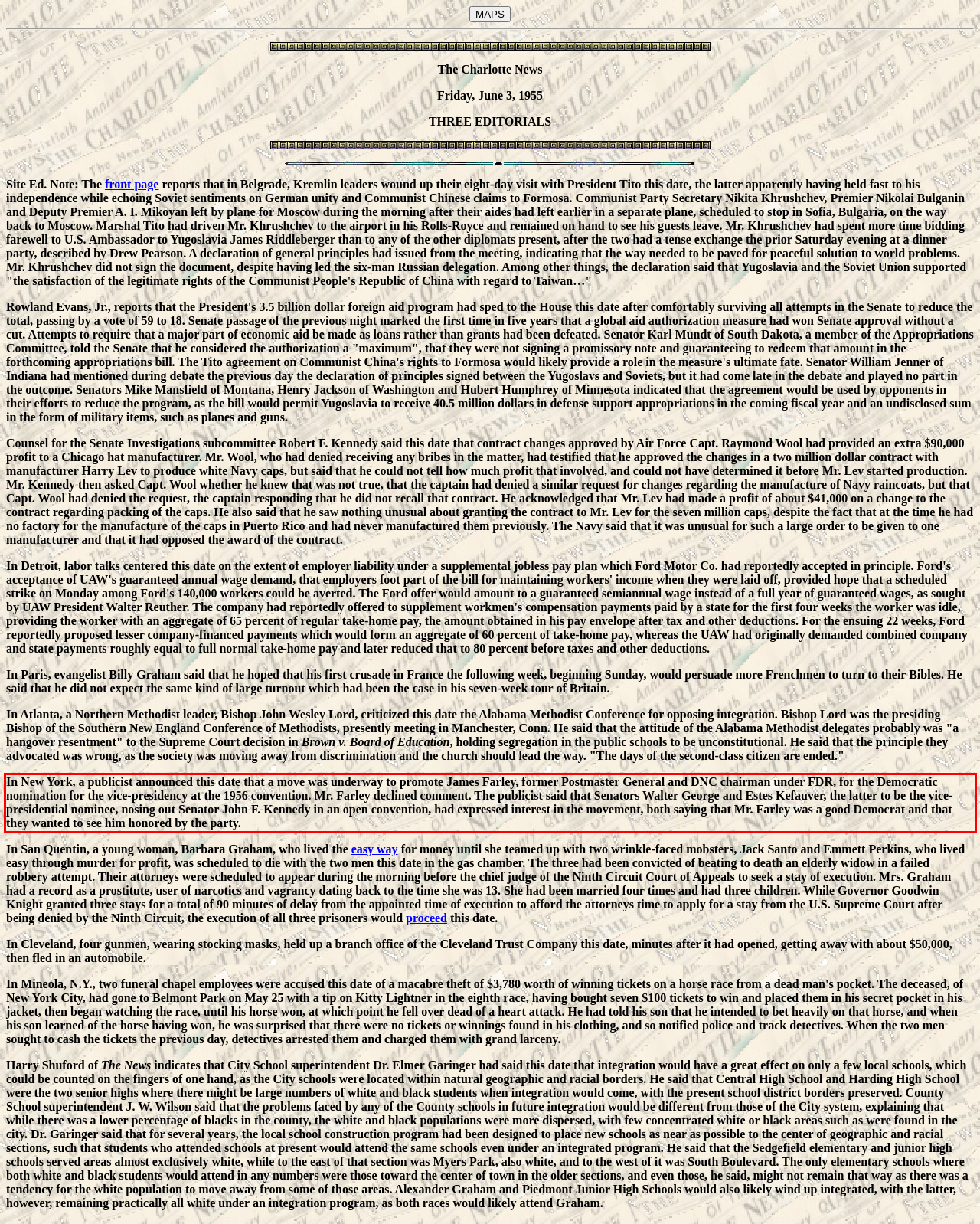There is a screenshot of a webpage with a red bounding box around a UI element. Please use OCR to extract the text within the red bounding box.

In New York, a publicist announced this date that a move was underway to promote James Farley, former Postmaster General and DNC chairman under FDR, for the Democratic nomination for the vice-presidency at the 1956 convention. Mr. Farley declined comment. The publicist said that Senators Walter George and Estes Kefauver, the latter to be the vice-presidential nominee, nosing out Senator John F. Kennedy in an open convention, had expressed interest in the movement, both saying that Mr. Farley was a good Democrat and that they wanted to see him honored by the party.